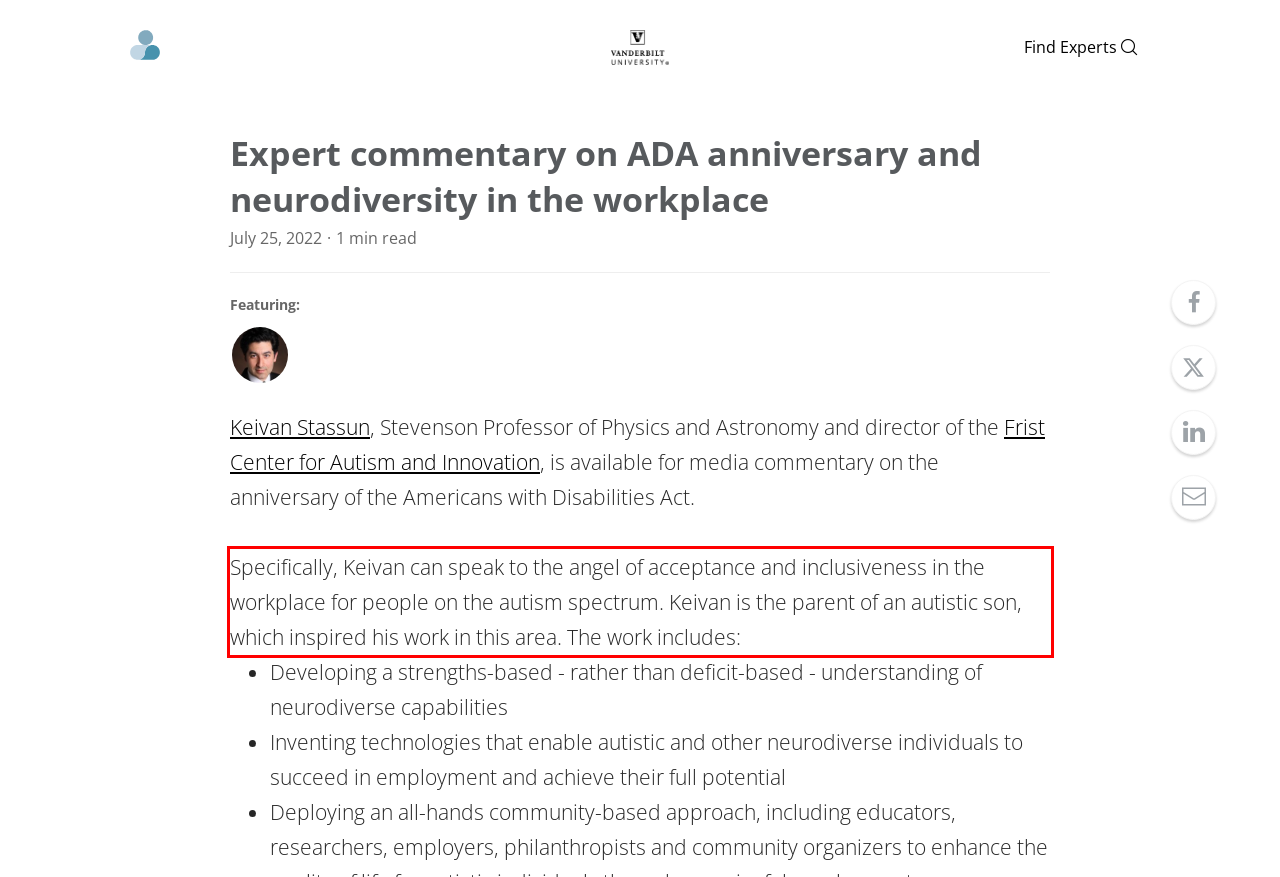Please use OCR to extract the text content from the red bounding box in the provided webpage screenshot.

Specifically, Keivan can speak to the angel of acceptance and inclusiveness in the workplace for people on the autism spectrum. Keivan is the parent of an autistic son, which inspired his work in this area. The work includes: